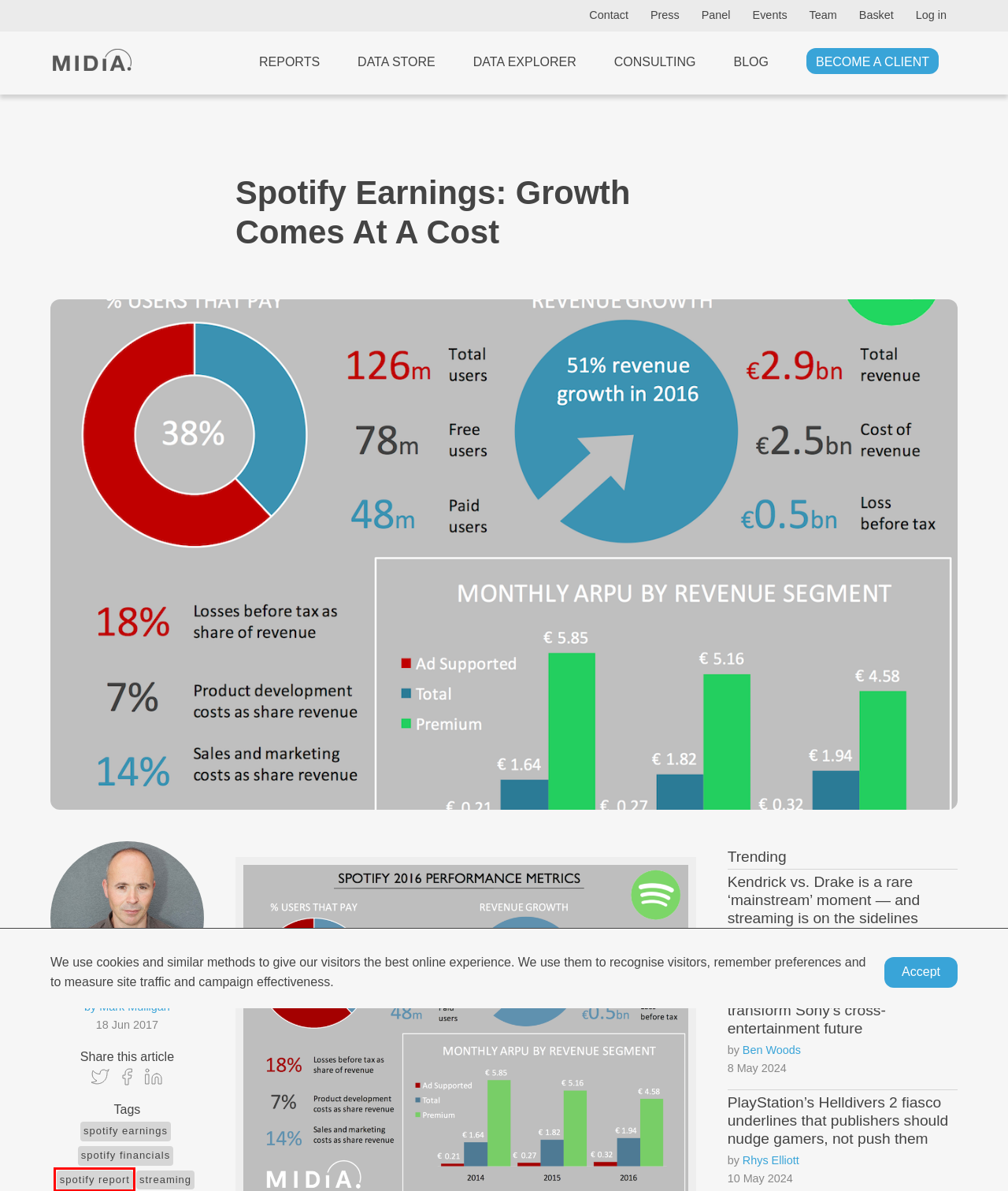You have a screenshot of a webpage with a red bounding box highlighting a UI element. Your task is to select the best webpage description that corresponds to the new webpage after clicking the element. Here are the descriptions:
A. MIDiA Research
B. Tatiana Cirisano | MIDiA Research
C. Rhys Elliott | MIDiA Research
D. Mark Mulligan | MIDiA Research
E. Spotify report blog by MIDiA Research
F. MIDiA Datasets
G. PlayStation’s Helldivers 2 fiasco underlines that publishers should nudge gamers, not push them
H. Why acquiring Paramount would transform Sony’s cross-entertainment future

E